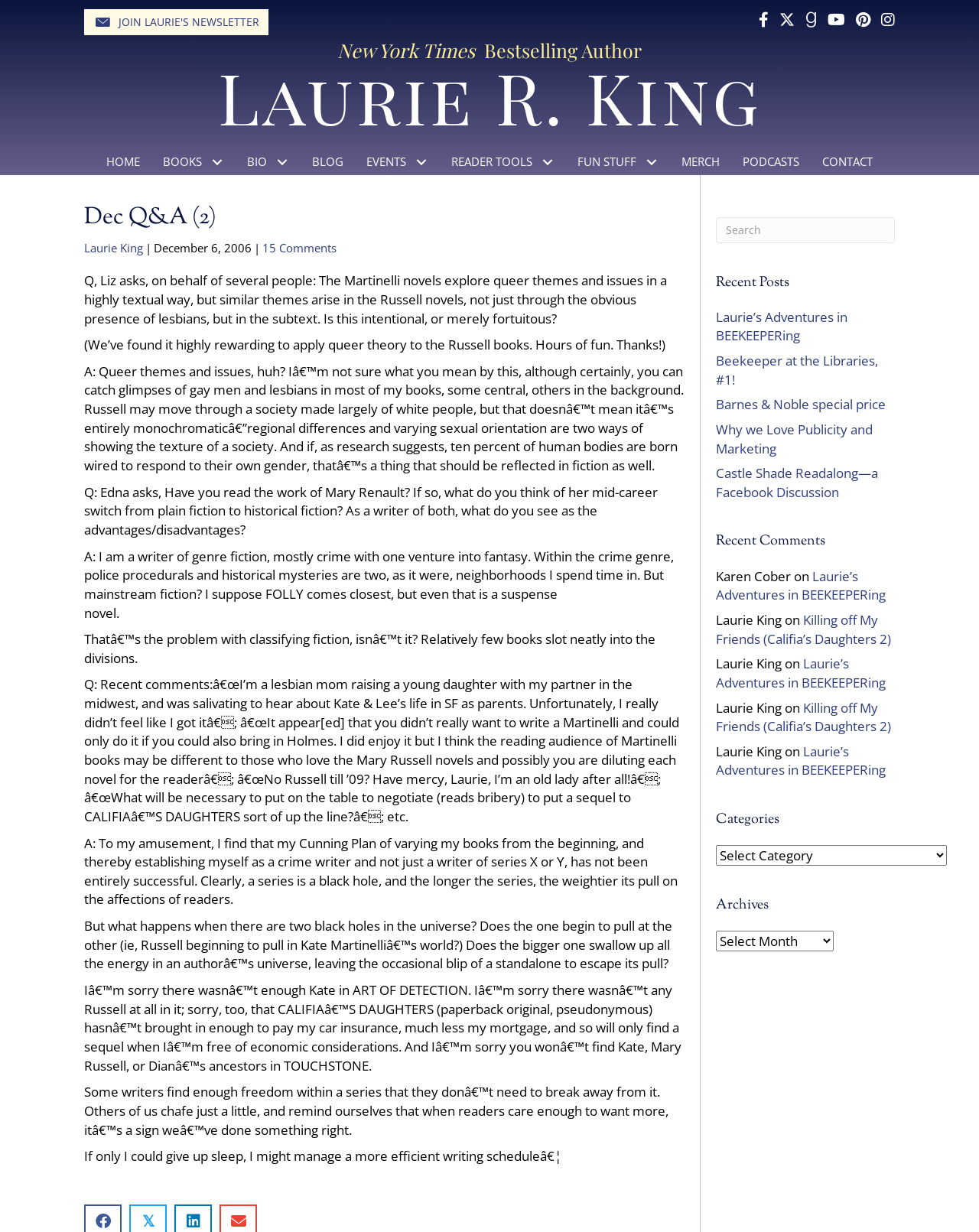Provide a one-word or short-phrase response to the question:
What is the author's name?

Laurie R. King